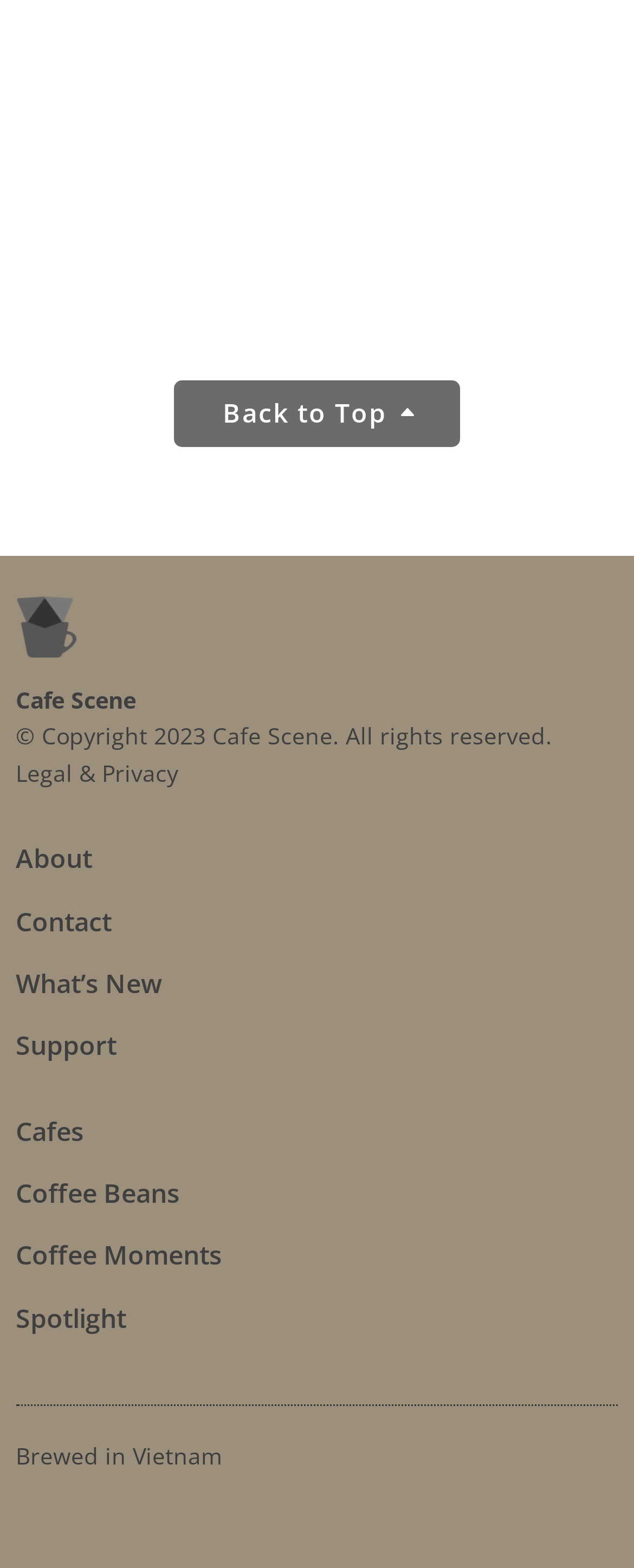Using the description "Coffee Beans", locate and provide the bounding box of the UI element.

[0.025, 0.75, 0.284, 0.772]